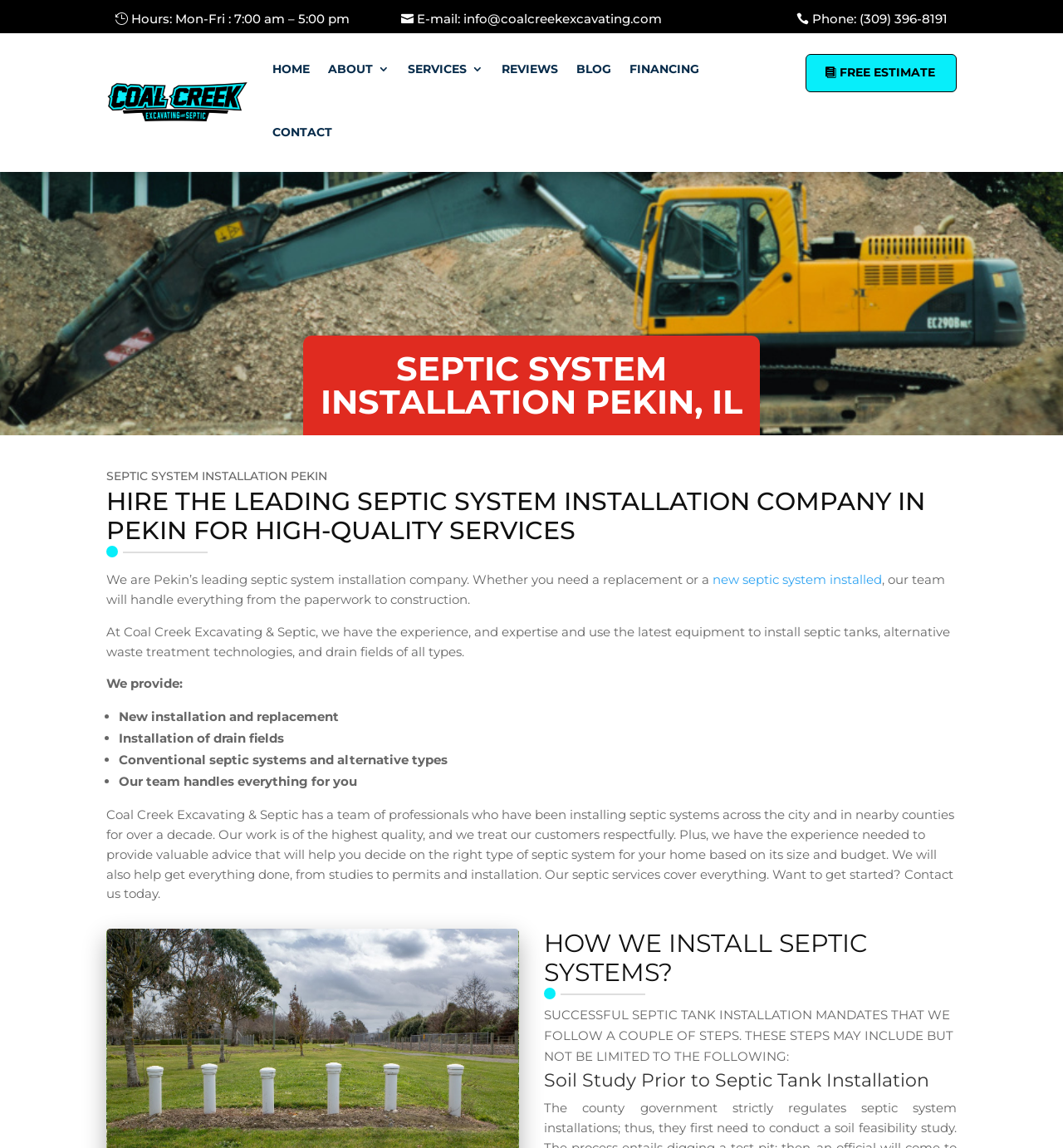How long has the company been installing septic systems?
Based on the image, provide a one-word or brief-phrase response.

Over a decade